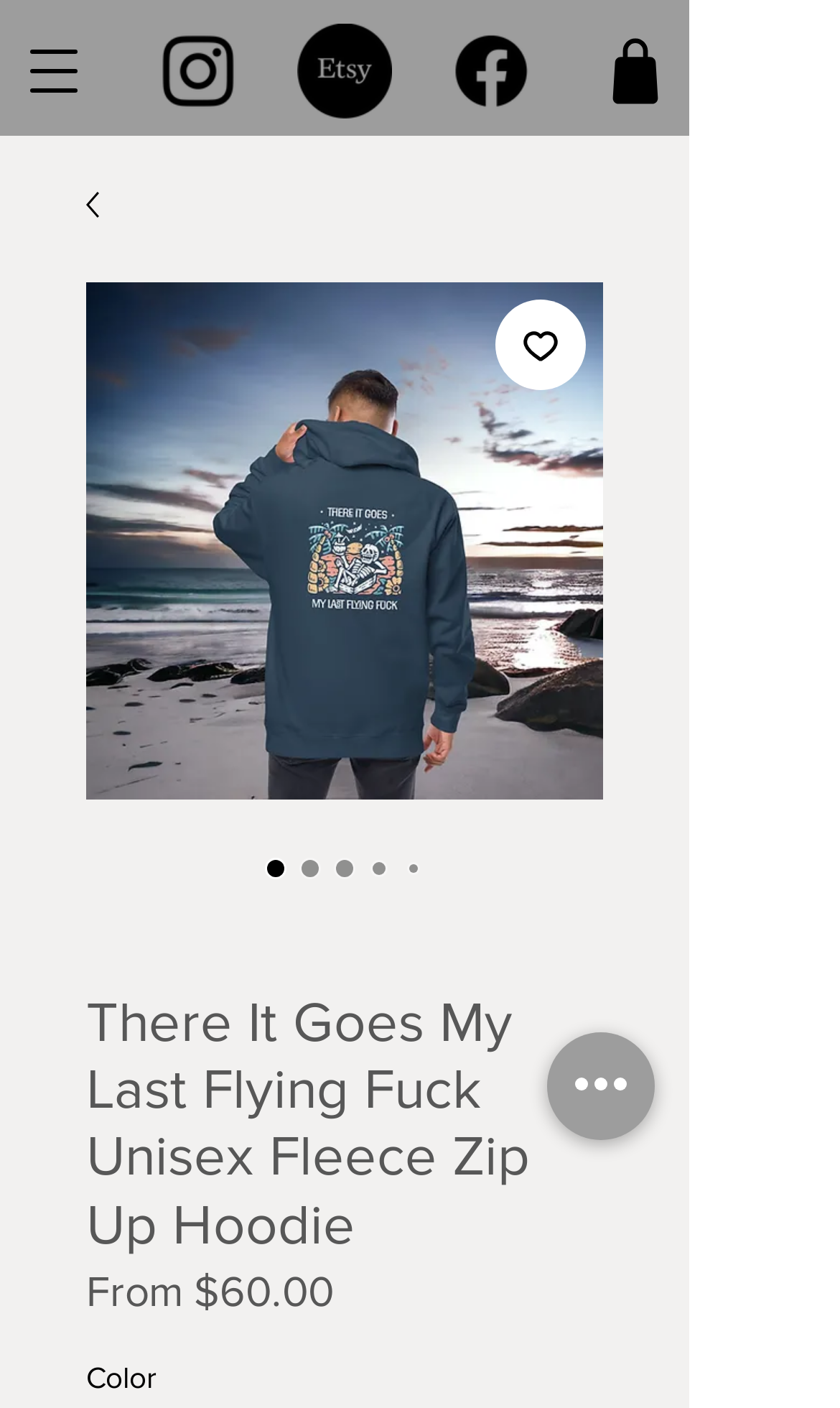What is the price of the product?
Please provide an in-depth and detailed response to the question.

I found the answer by looking at the StaticText element with the text 'From $60.00' which is likely to be the price of the product.